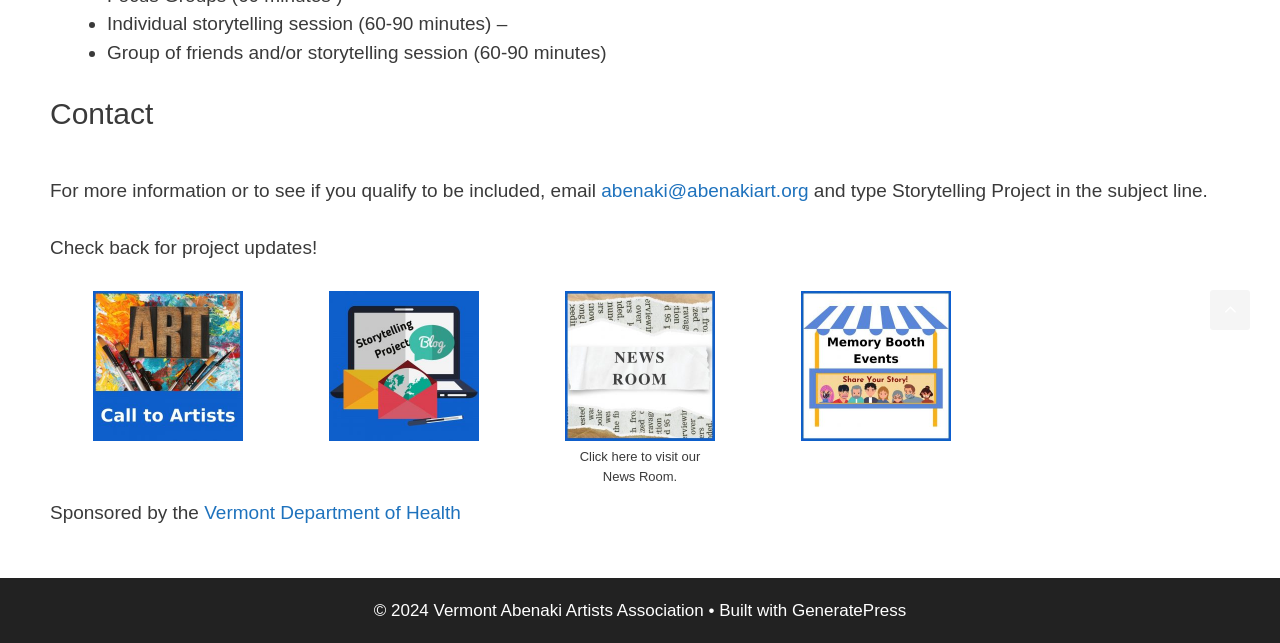Please determine the bounding box coordinates of the clickable area required to carry out the following instruction: "Click the link to contact Abenaki". The coordinates must be four float numbers between 0 and 1, represented as [left, top, right, bottom].

[0.47, 0.279, 0.632, 0.312]